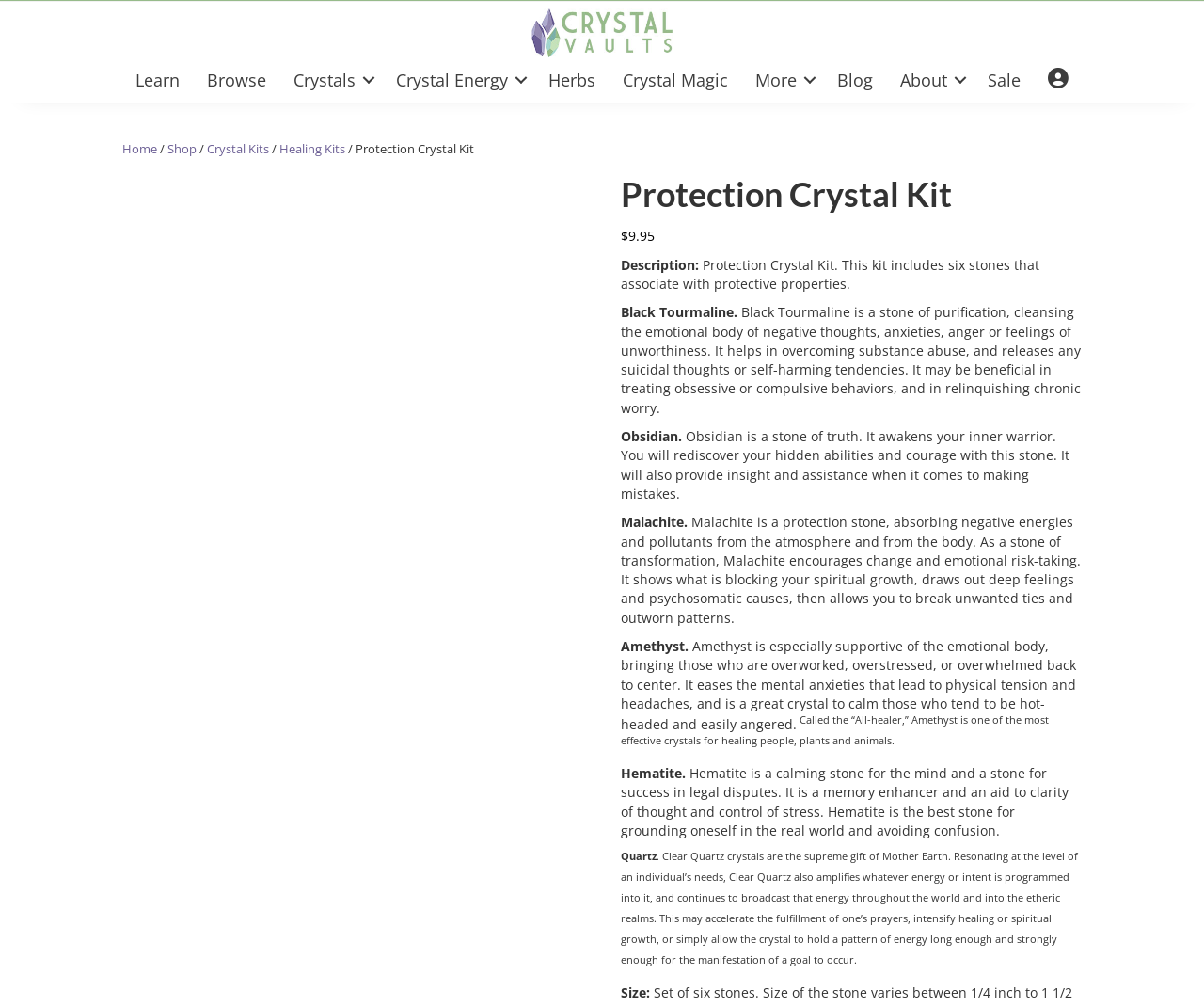Identify the bounding box of the UI element that matches this description: "alt="Crystal Vaults Logo" title="cv-logo-for-web"".

[0.441, 0.022, 0.559, 0.04]